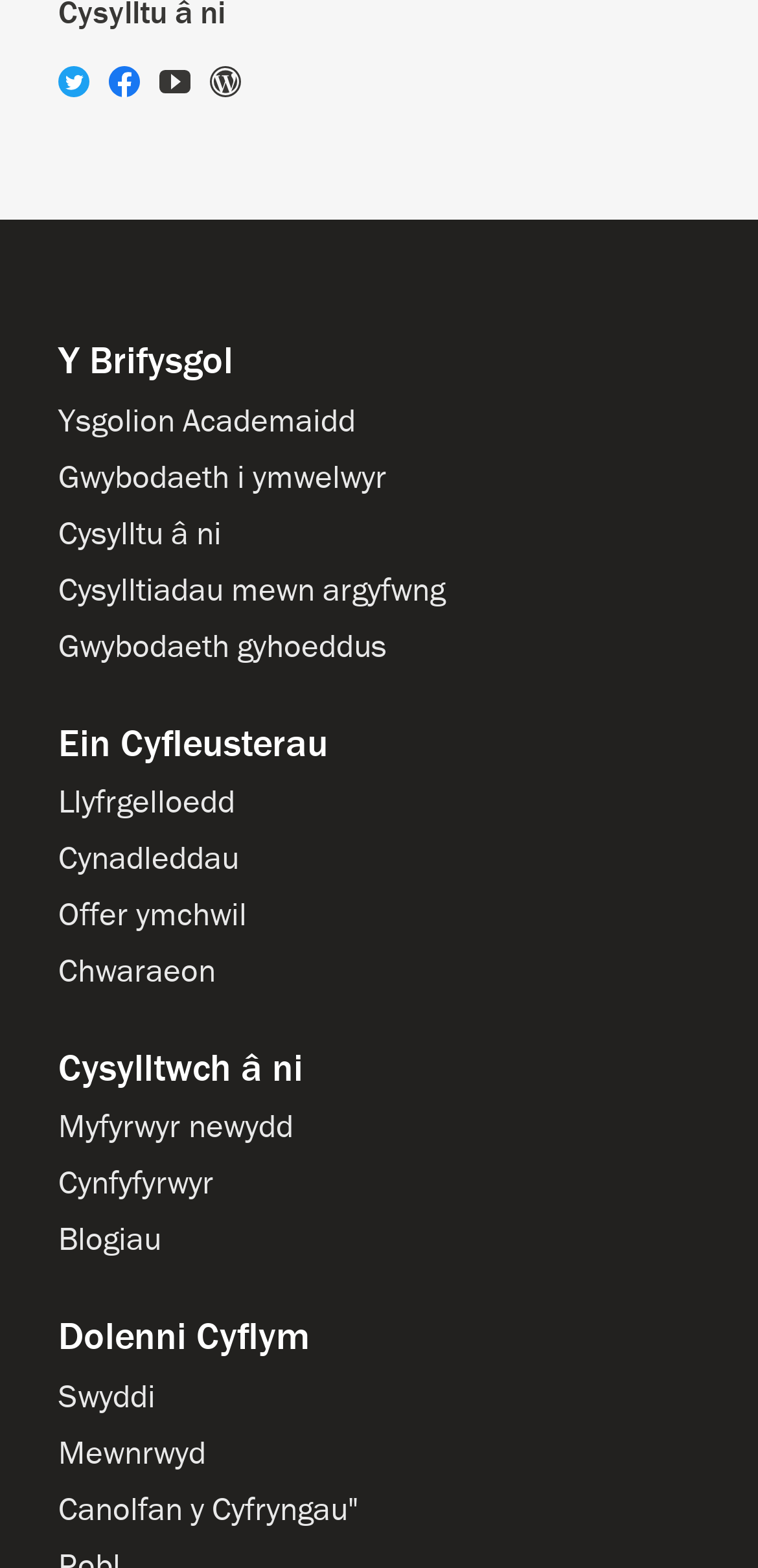What is the purpose of the 'Gwybodaeth Gyhoeddus' link?
Please provide a single word or phrase answer based on the image.

To access public information